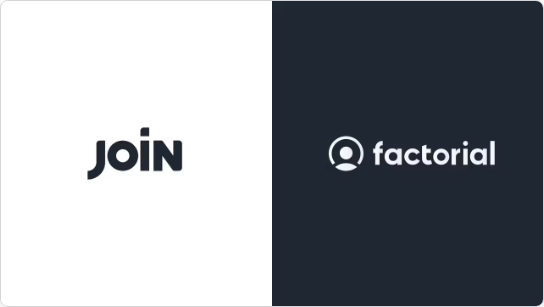Describe all the elements and aspects of the image comprehensively.

The image features the logos of two companies, "JOIN" and "factorial," presented side by side. The left half displays the word "JOIN" in bold, modern typography, set against a light background that emphasizes its clarity and contemporary design. The right half showcases the "factorial" logo, featuring a sleek font accompanied by a circular icon, all set against a dark background, highlighting a professional and sophisticated aesthetic. This visual partnership symbolizes the collaboration between JOIN, a multijob posting platform, and Factorial, a company focused on human resources solutions, representing their integration to enhance job advertising capabilities.